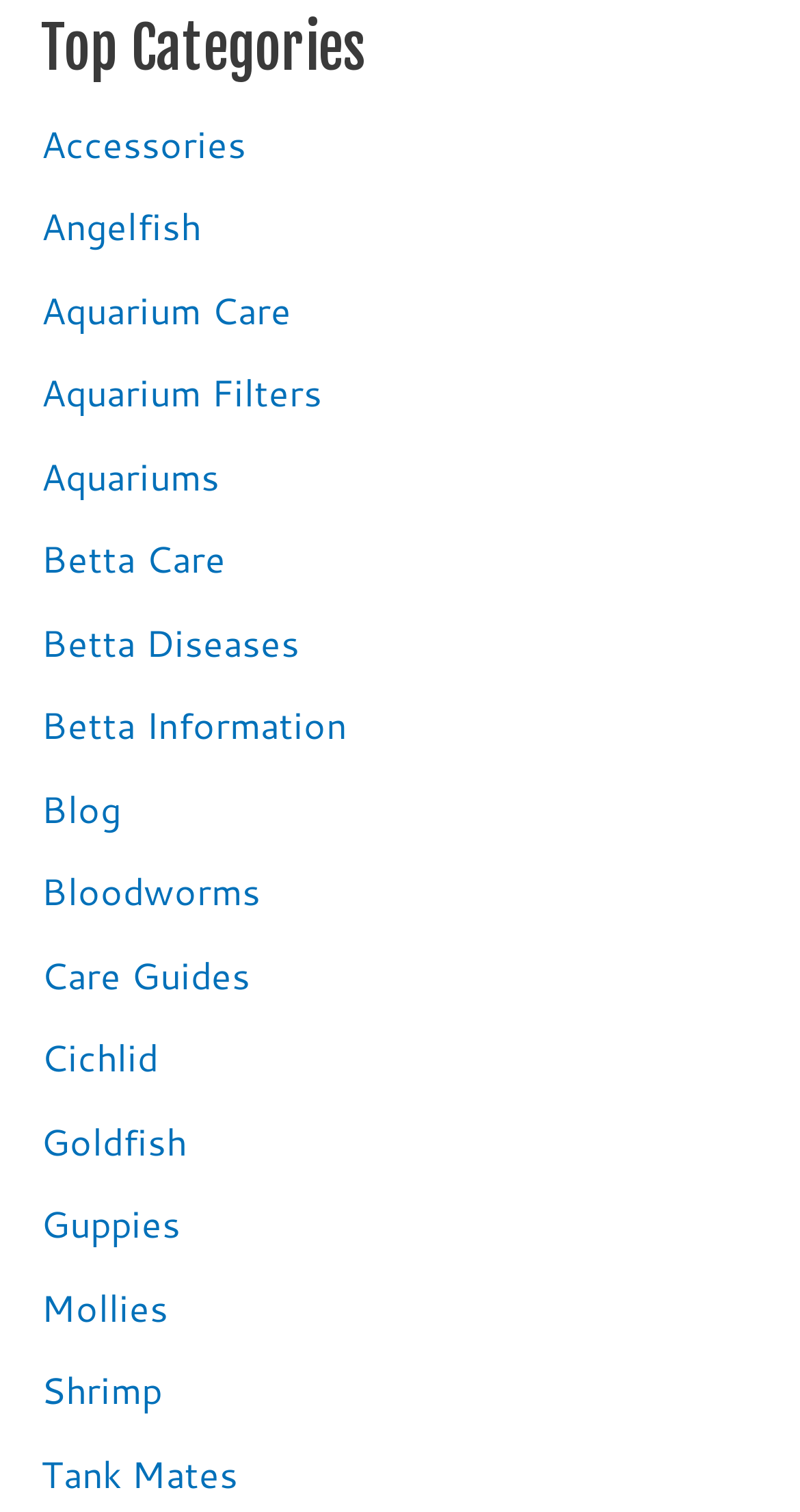Determine the bounding box coordinates of the clickable element necessary to fulfill the instruction: "explore Goldfish". Provide the coordinates as four float numbers within the 0 to 1 range, i.e., [left, top, right, bottom].

[0.051, 0.736, 0.233, 0.772]